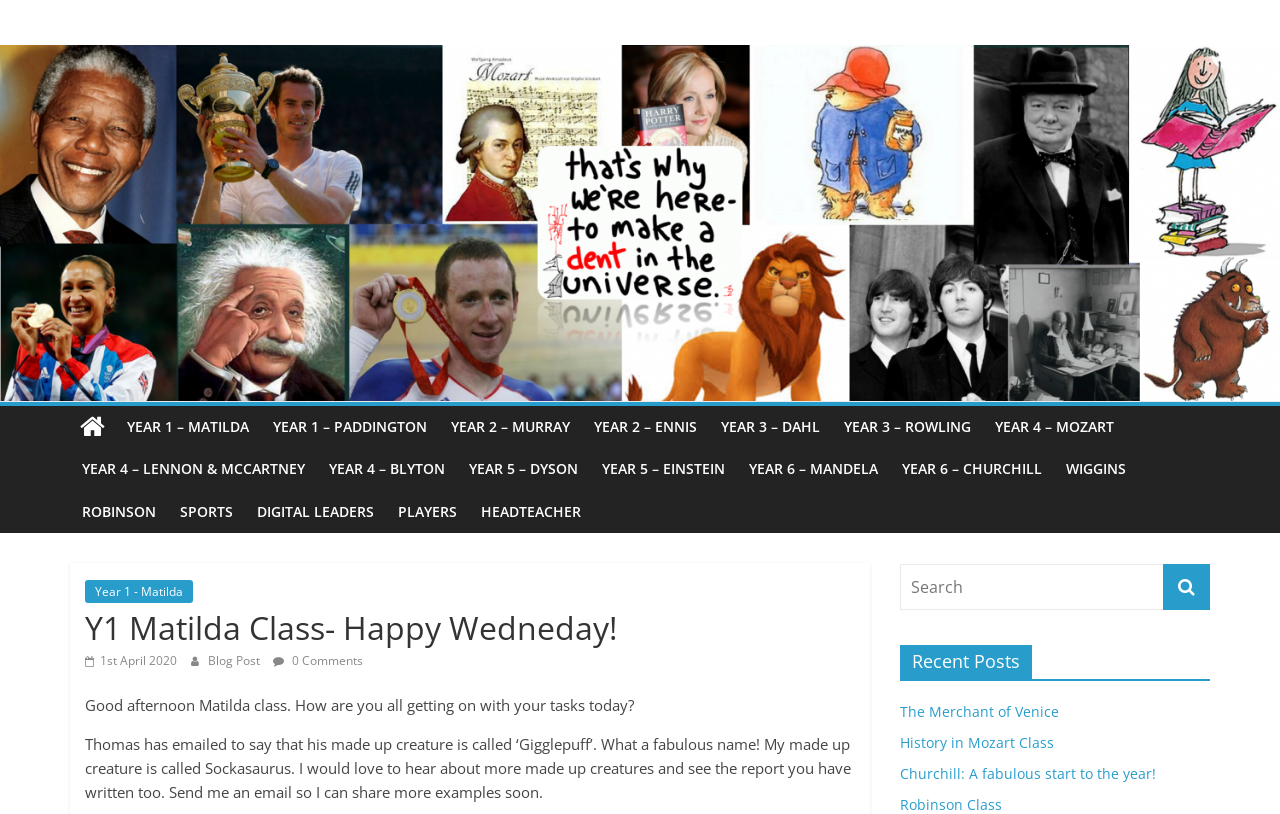Respond to the question below with a single word or phrase:
What is the name of Thomas's made-up creature?

Gigglepuff